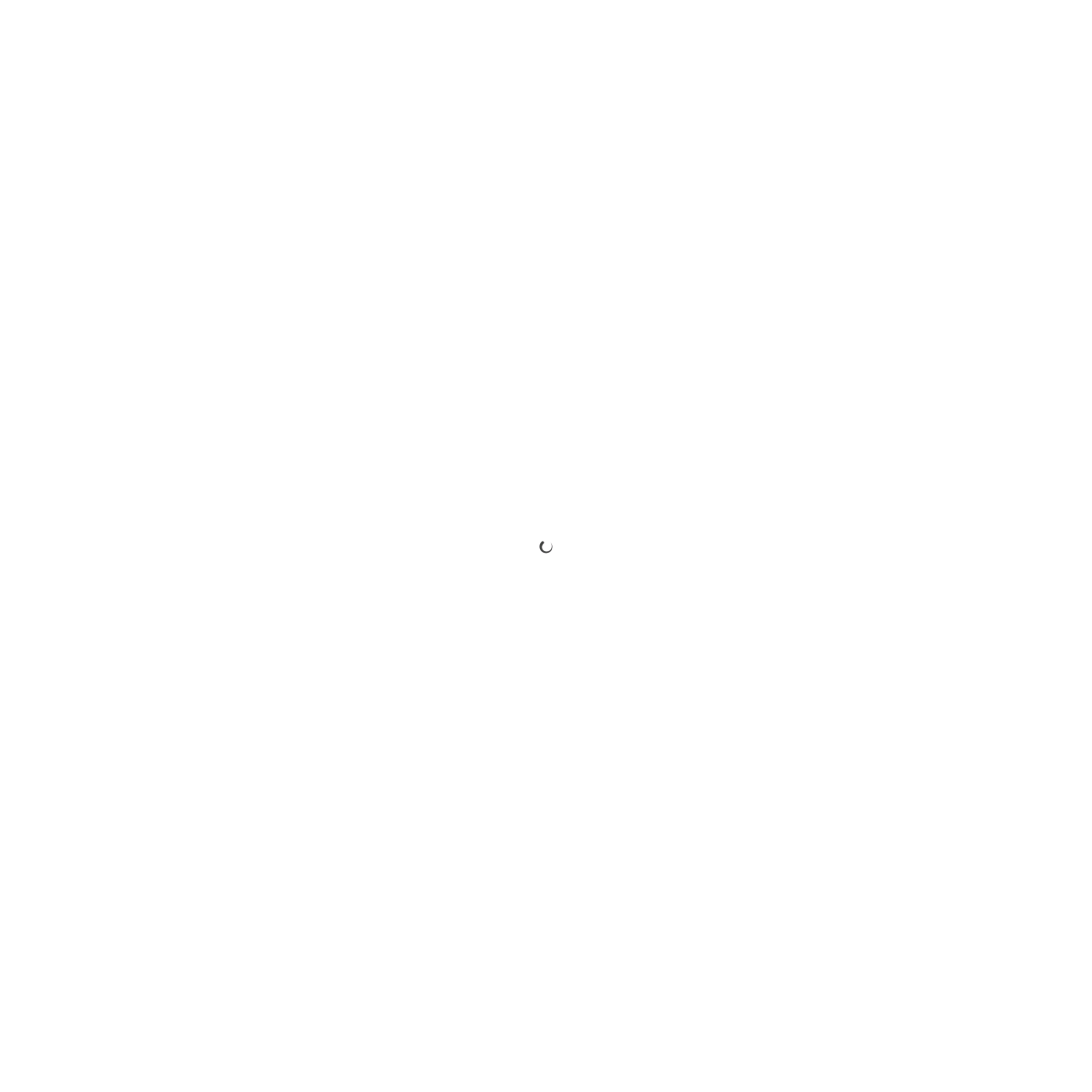Show the bounding box coordinates of the element that should be clicked to complete the task: "Click the 'Reviews' link".

None